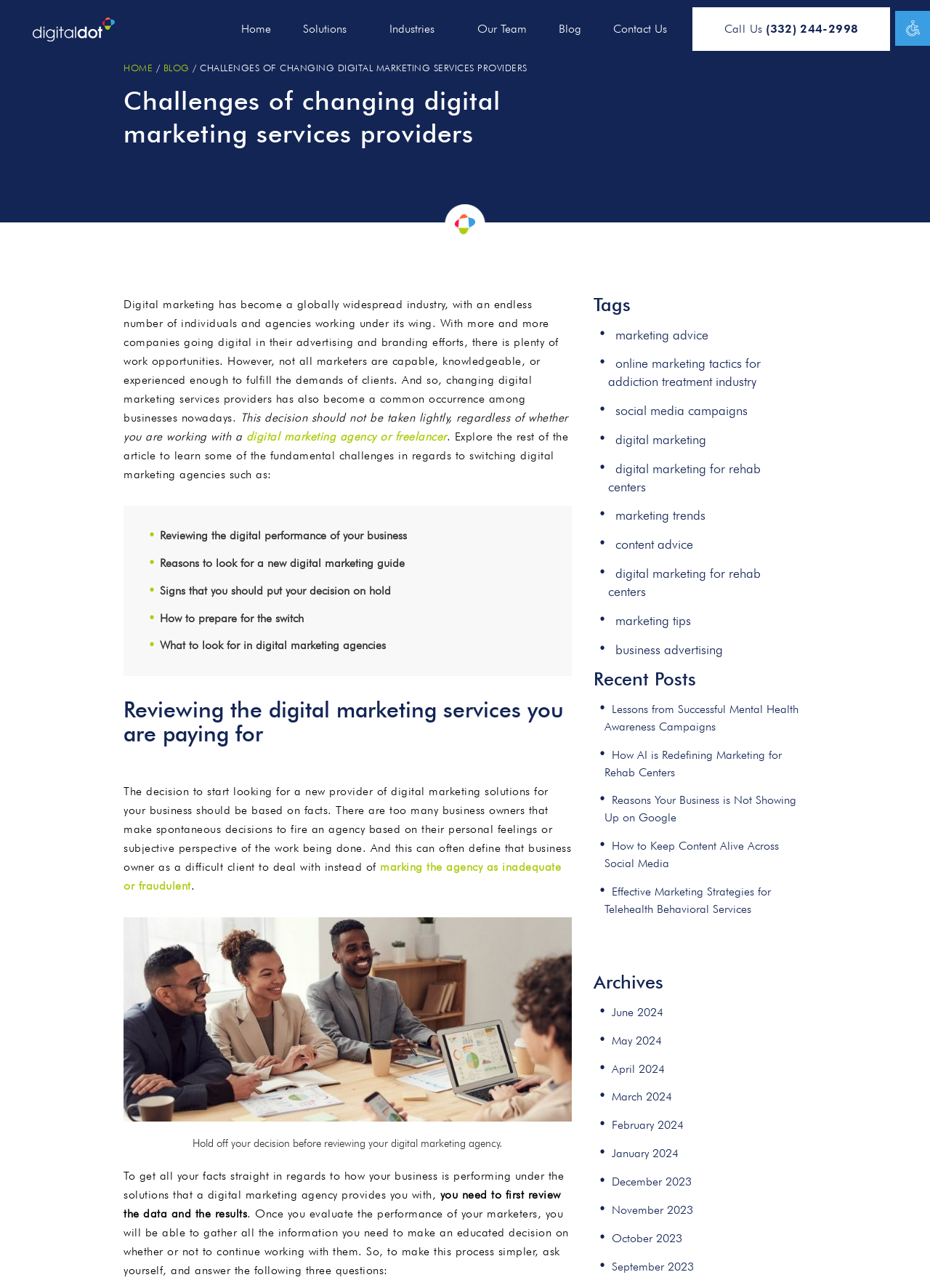Can you provide the bounding box coordinates for the element that should be clicked to implement the instruction: "Call the phone number"?

[0.745, 0.006, 0.957, 0.04]